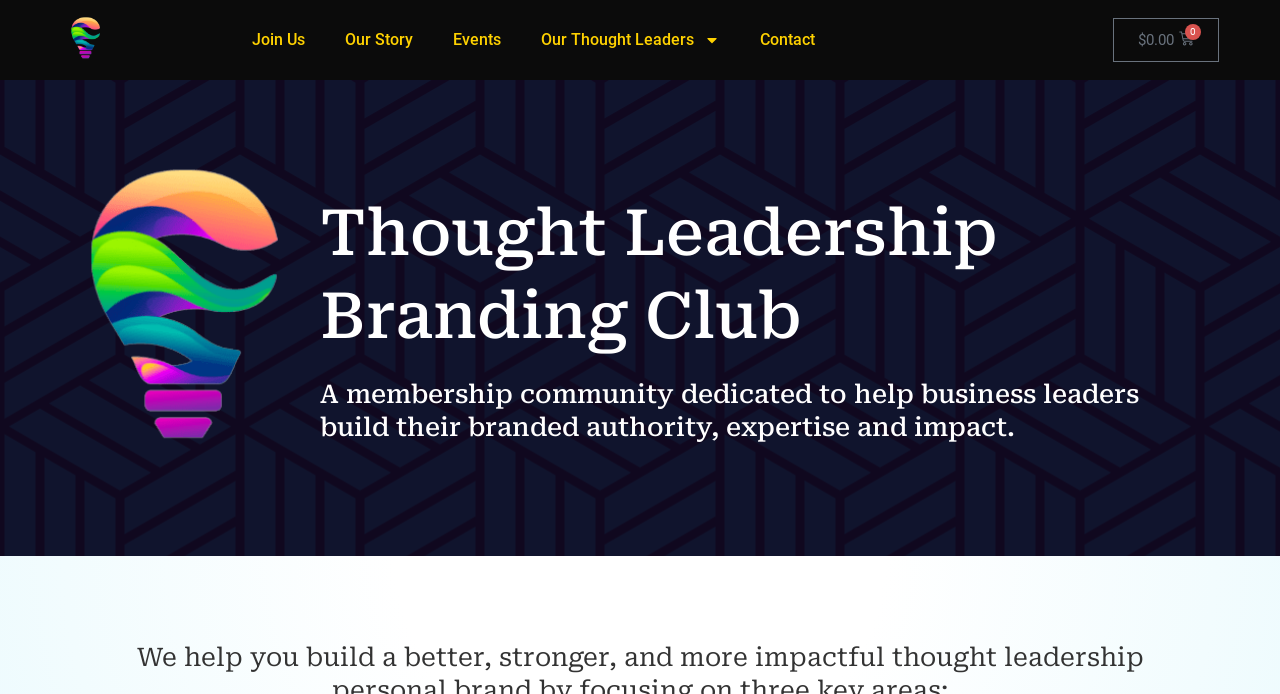Calculate the bounding box coordinates of the UI element given the description: "Our Story".

[0.254, 0.024, 0.338, 0.091]